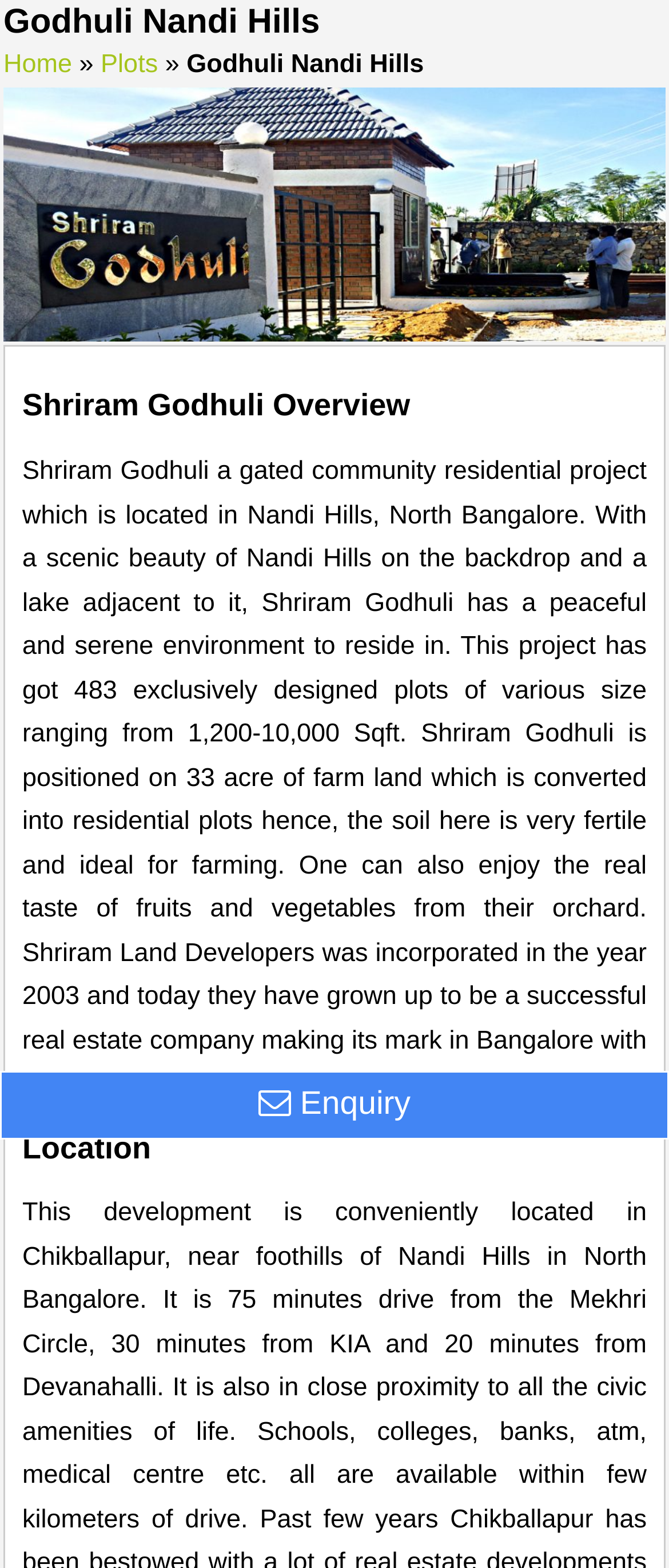Refer to the image and answer the question with as much detail as possible: What is the name of the gated community?

The name of the gated community is mentioned in the heading 'Shriram Godhuli Overview' and also in the image description 'Shriram Godhuli'.